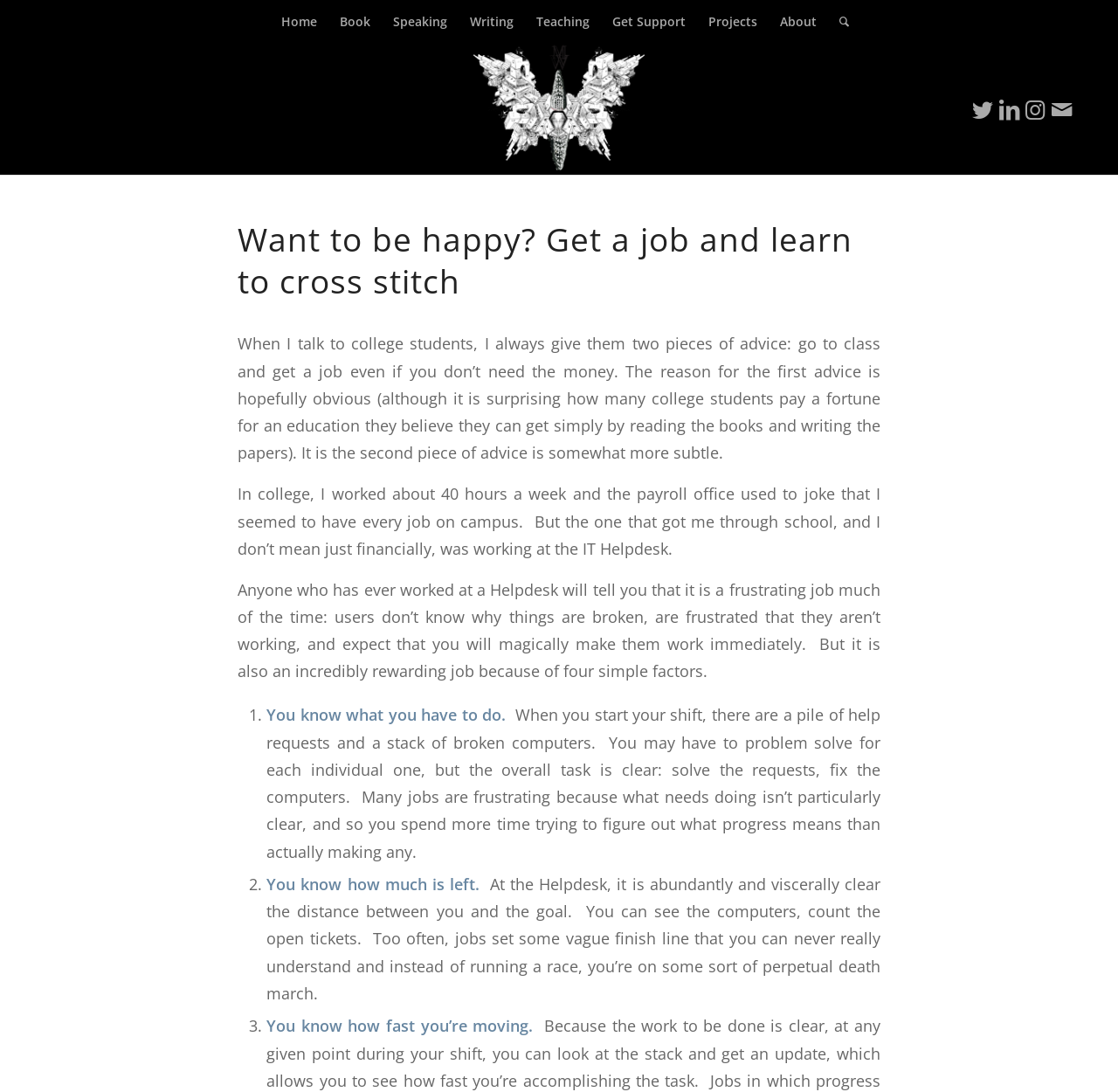How many menu items are available on this webpage?
Please answer using one word or phrase, based on the screenshot.

9